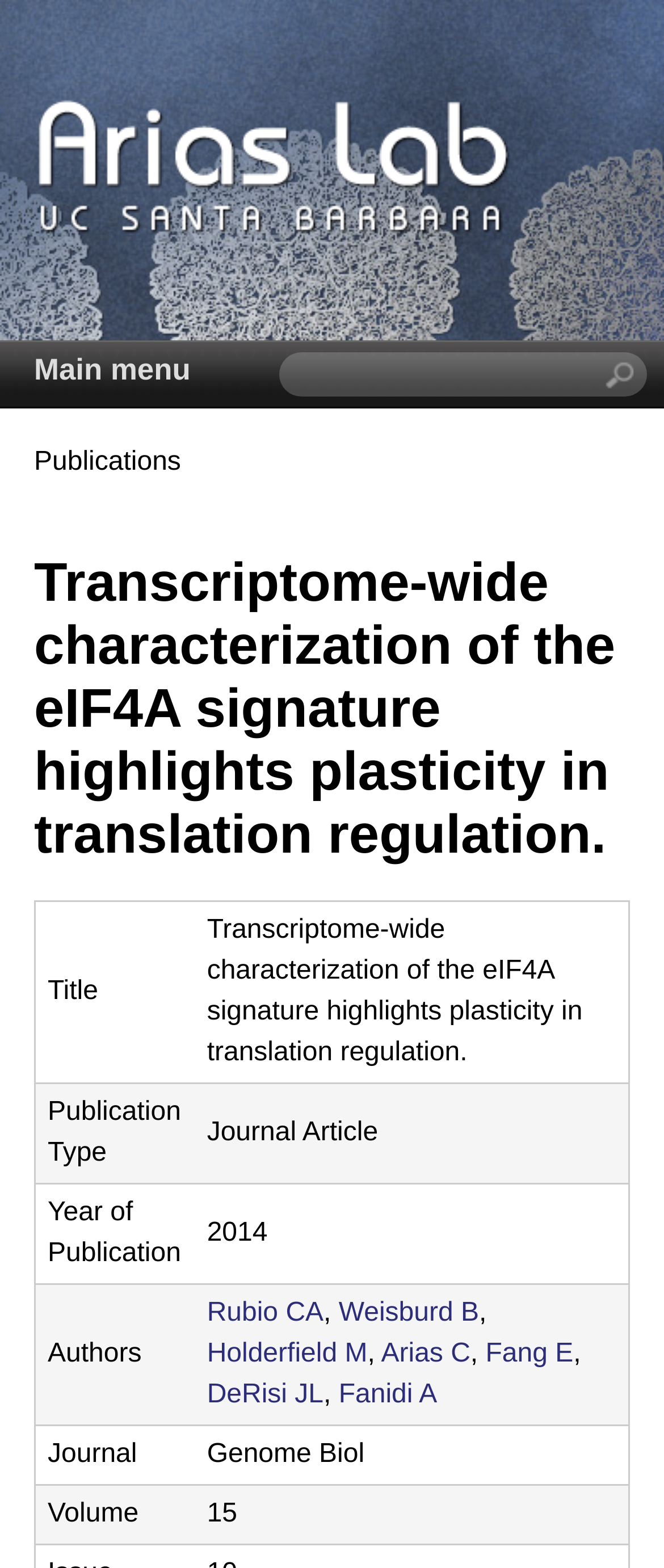How many authors are listed for the publication?
Please ensure your answer to the question is detailed and covers all necessary aspects.

The authors are listed in the grid cell under the 'Authors' column, and there are 7 authors mentioned: Rubio CA, Weisburd B, Holderfield M, Arias C, Fang E, DeRisi JL, and Fanidi A.